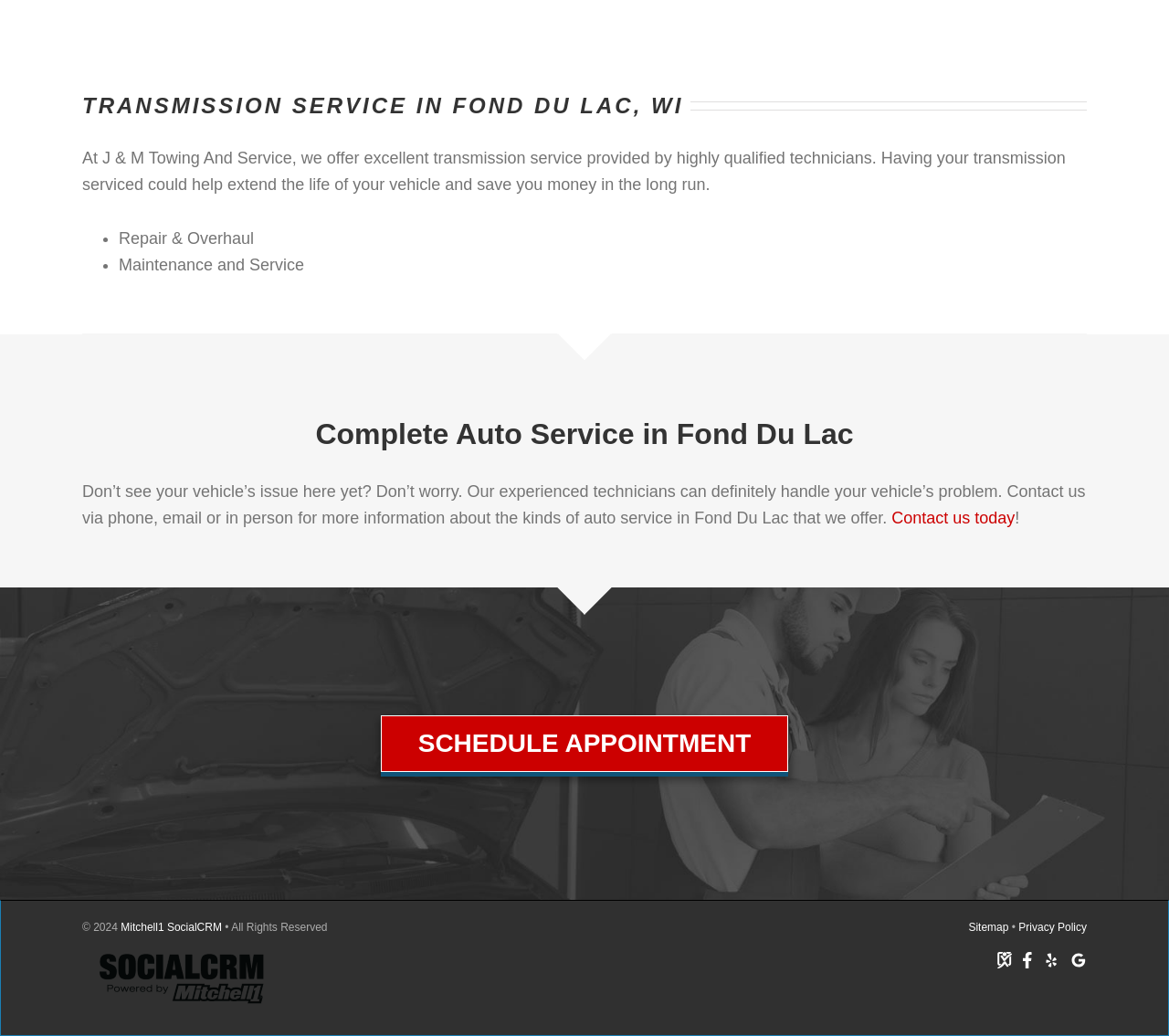Give a one-word or phrase response to the following question: What is the main service offered by J & M Towing And Service?

Transmission service